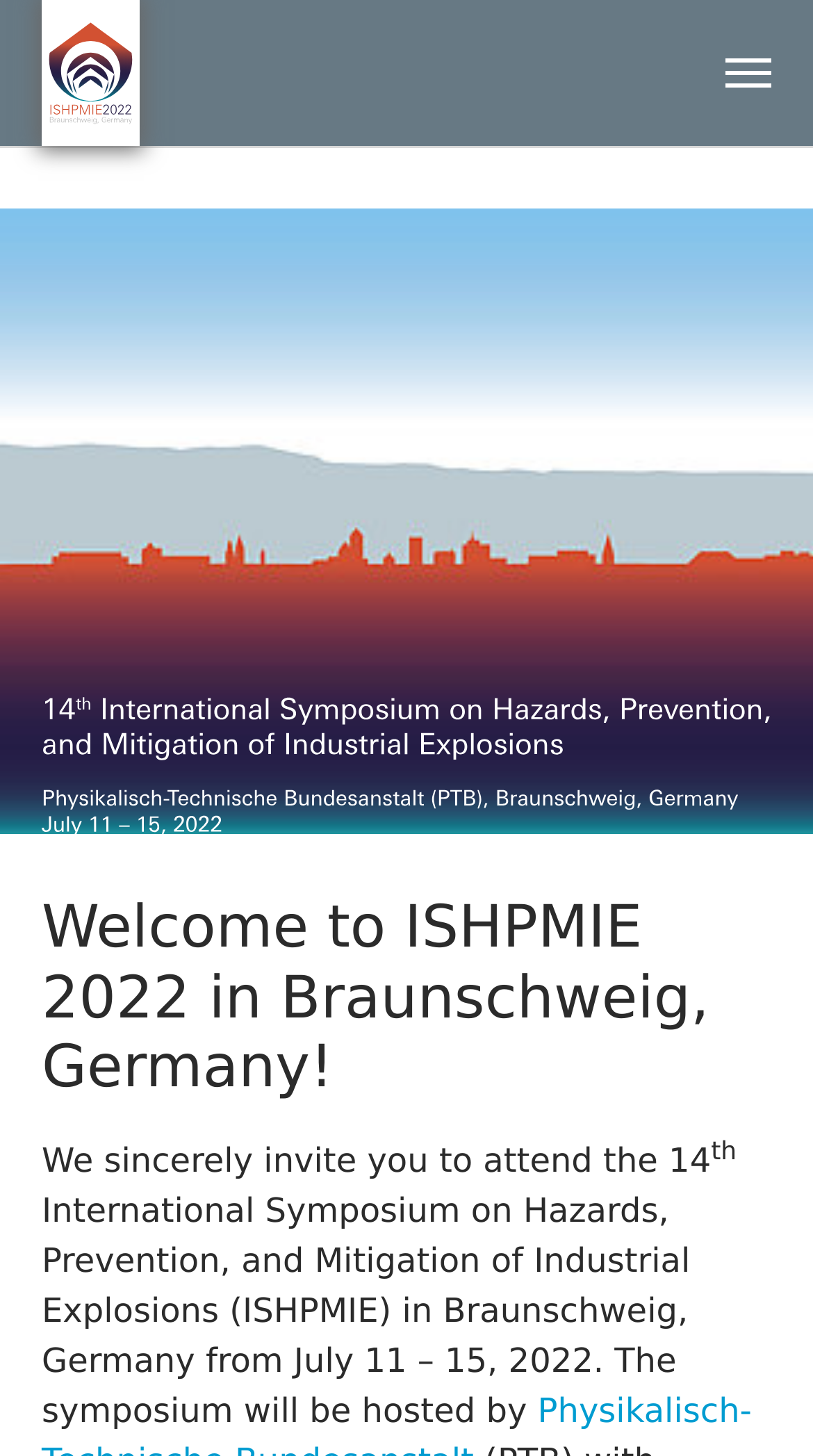Please determine the bounding box coordinates for the element with the description: "title="ISHPMIE2022"".

[0.051, 0.0, 0.173, 0.1]